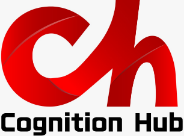What is the font style of the complete name 'Cognition Hub'?
Based on the visual, give a brief answer using one word or a short phrase.

Strong, modern